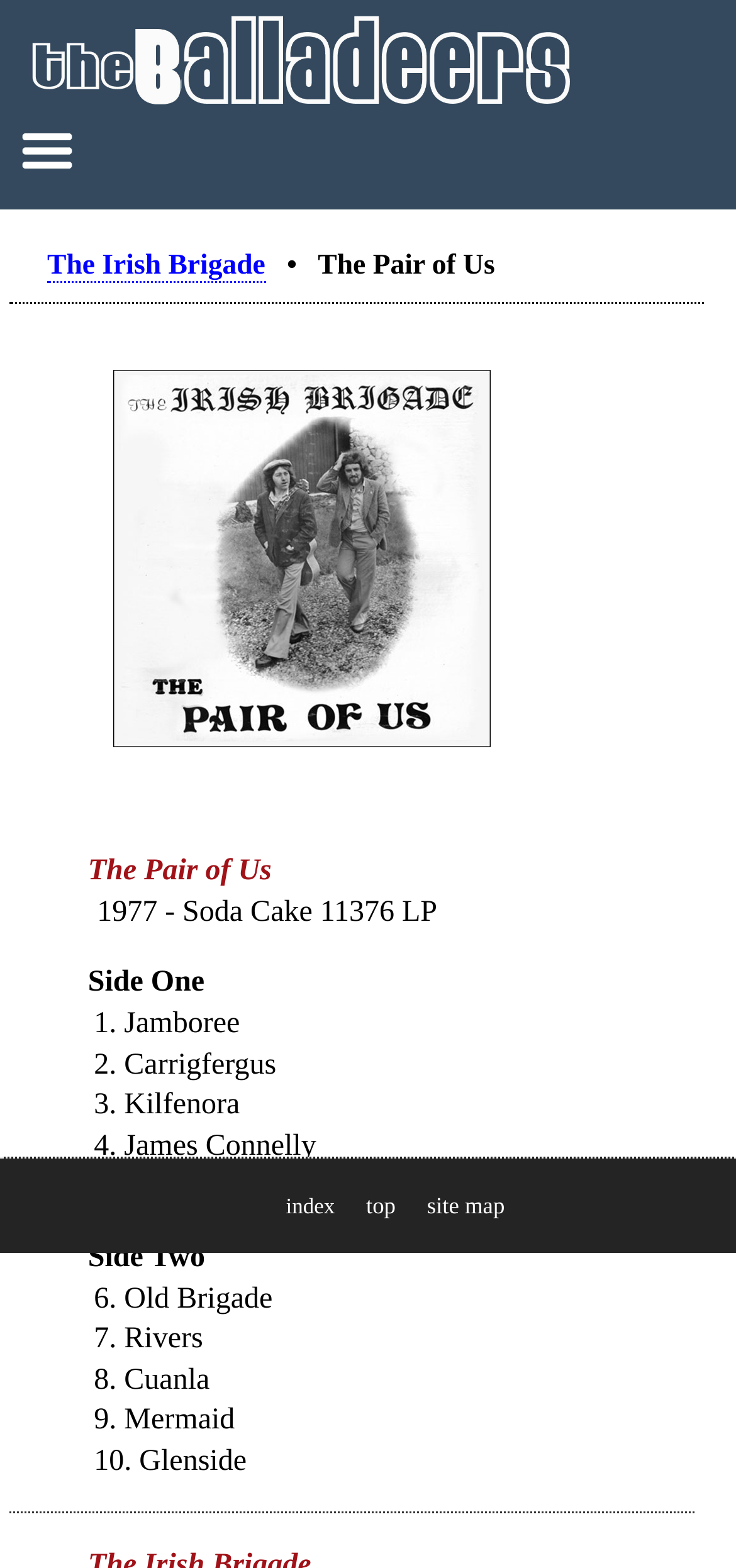Give a one-word or one-phrase response to the question:
What is the label number of the album?

Soda Cake 11376 LP